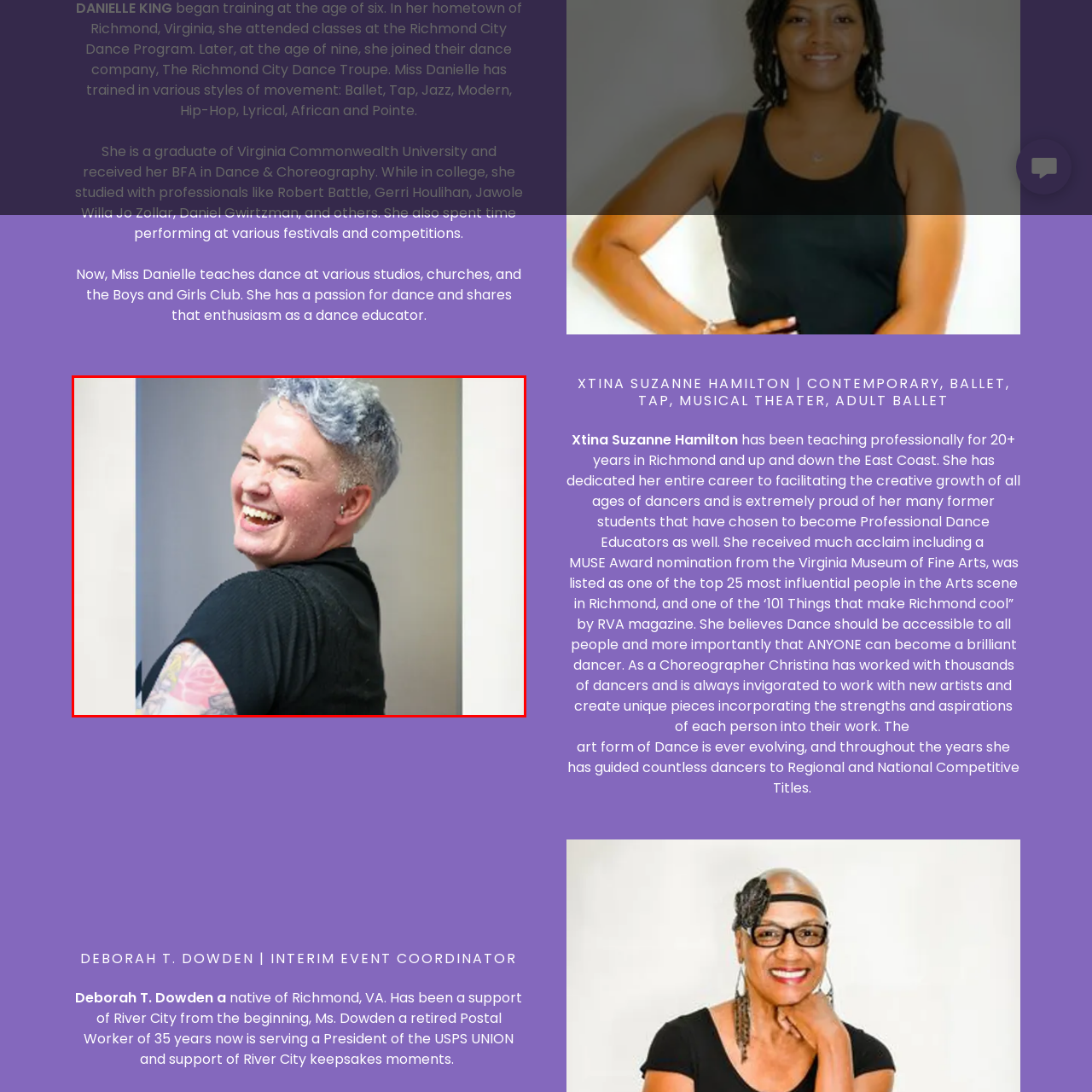Direct your attention to the image within the red bounding box and respond with a detailed answer to the following question, using the image as your reference: What is the person's profession?

The surrounding text mentioned in the caption suggests that the person is deeply involved in the dance community, and their role is that of a dance educator and performer, which is reflected in their enthusiastic and passionate demeanor.